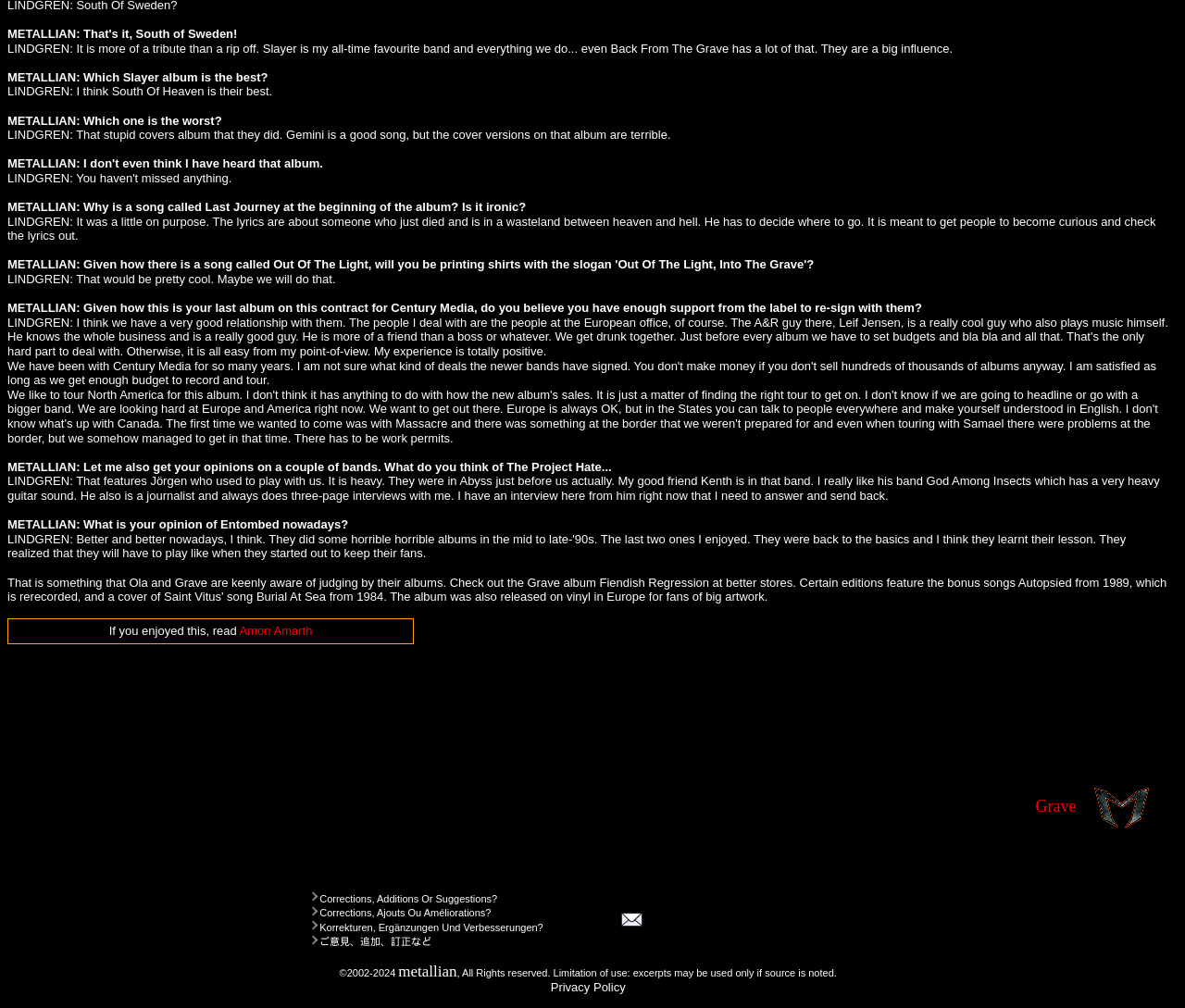Who is being interviewed?
Use the image to answer the question with a single word or phrase.

Lindgren